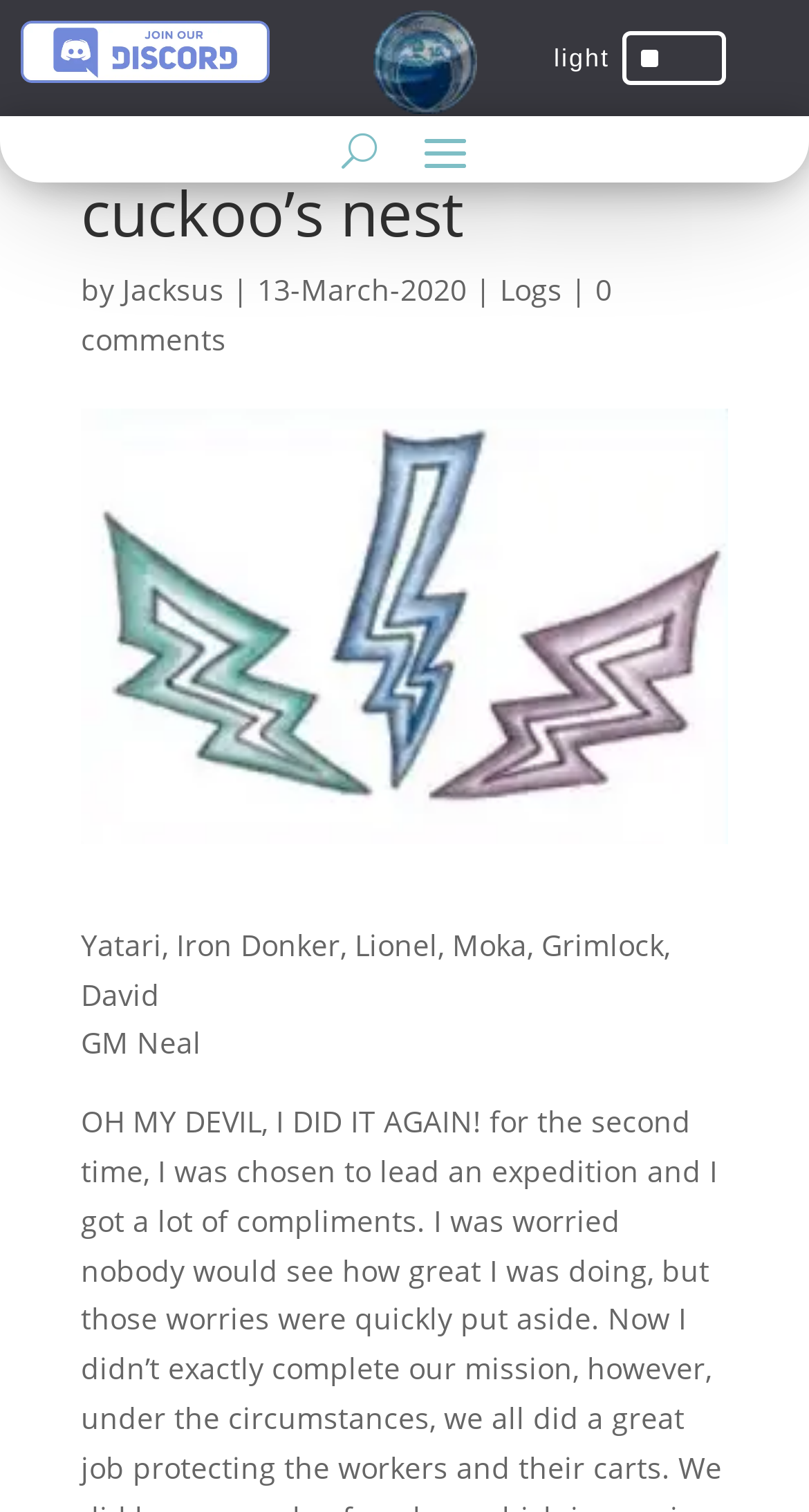What is the principal heading displayed on the webpage?

Two flew over the cuckoo’s nest